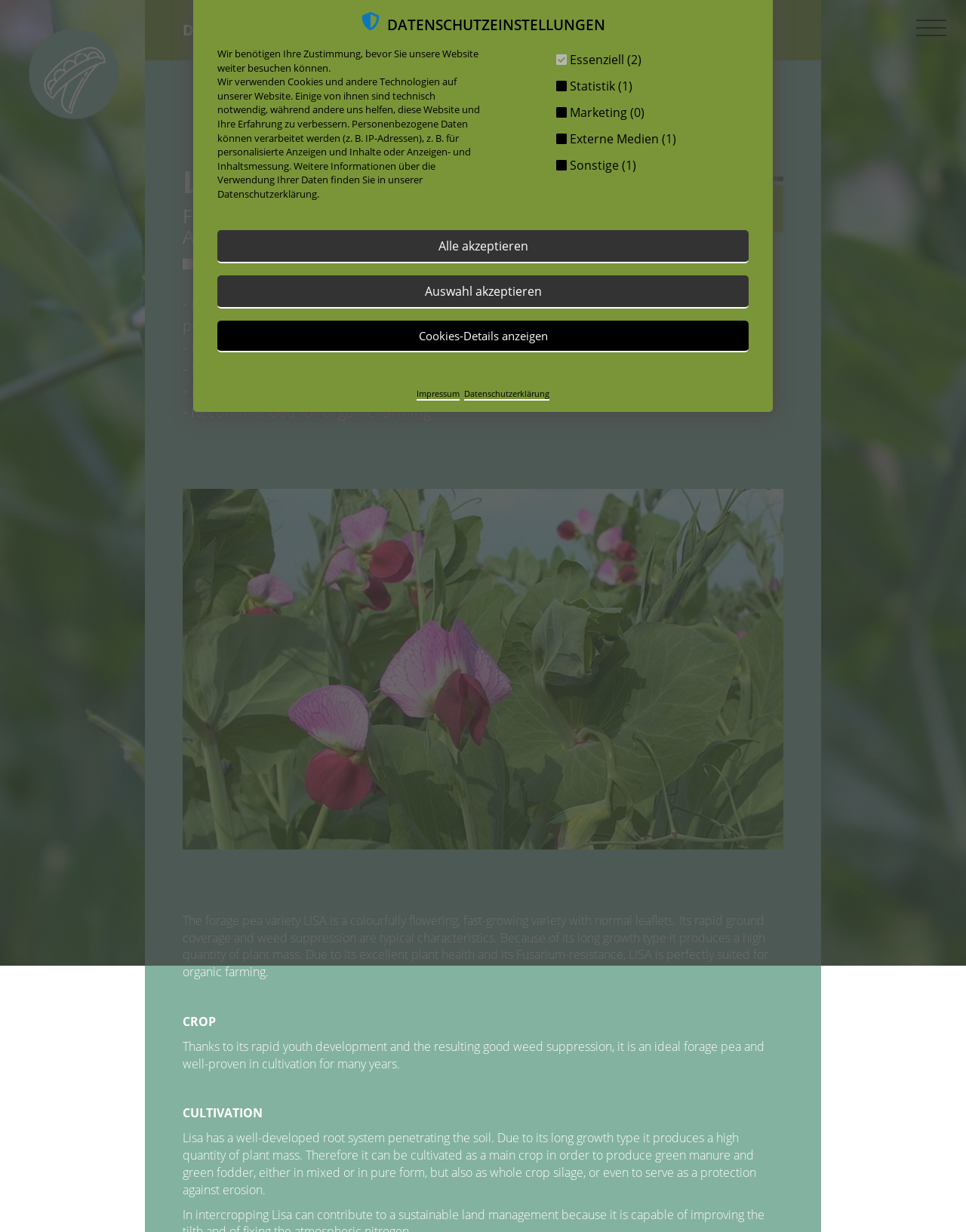Write an exhaustive caption that covers the webpage's main aspects.

This webpage is about a specific type of pea variety called "Lisa" and its characteristics. At the top right corner, there are three language options: DE, EN, and NEWS. Below these options, there is a heading "LISA" followed by a subheading "FORAGE PEA - BENEFICIAL FOR SOIL HEALTH AND ANIMAL WELFARE!".

On the left side of the page, there is an image of a pea plant, and below it, there are several paragraphs of text describing the characteristics of the Lisa pea variety. The text explains that it is a colourfully flowering pea variety with normal leaflets, fast-growing, and has good weed suppression. It also mentions that it has a high yield of green material, is resistant to Fusarium, and is recommended for organic farming.

To the right of the image, there is a link "Pea: Lisa" with an image of a pea plant next to it. Below this link, there is a long paragraph of text that provides more detailed information about the Lisa pea variety, including its rapid youth development, good weed suppression, and its suitability for organic farming.

Further down the page, there are several sections with headings "CROP", "CULTIVATION", and "DATENSCHUTZEINSTELLUNGEN" (which translates to "Data Protection Settings" in English). The "CROP" section describes the benefits of the Lisa pea variety for soil health and animal welfare, while the "CULTIVATION" section provides information on how to cultivate the pea variety.

The "DATENSCHUTZEINSTELLUNGEN" section appears to be a cookie consent notification, which explains that the website uses cookies and other technologies to improve the user experience. There are several buttons and links in this section, including "Alle akzeptieren" (Accept All), "Auswahl akzeptieren" (Accept Selection), and "Cookies-Details anzeigen" (Show Cookie Details).

At the bottom of the page, there are three buttons: "Impressum" (Imprint), "Datenschutzerklärung" (Data Protection Declaration), and a separator line.